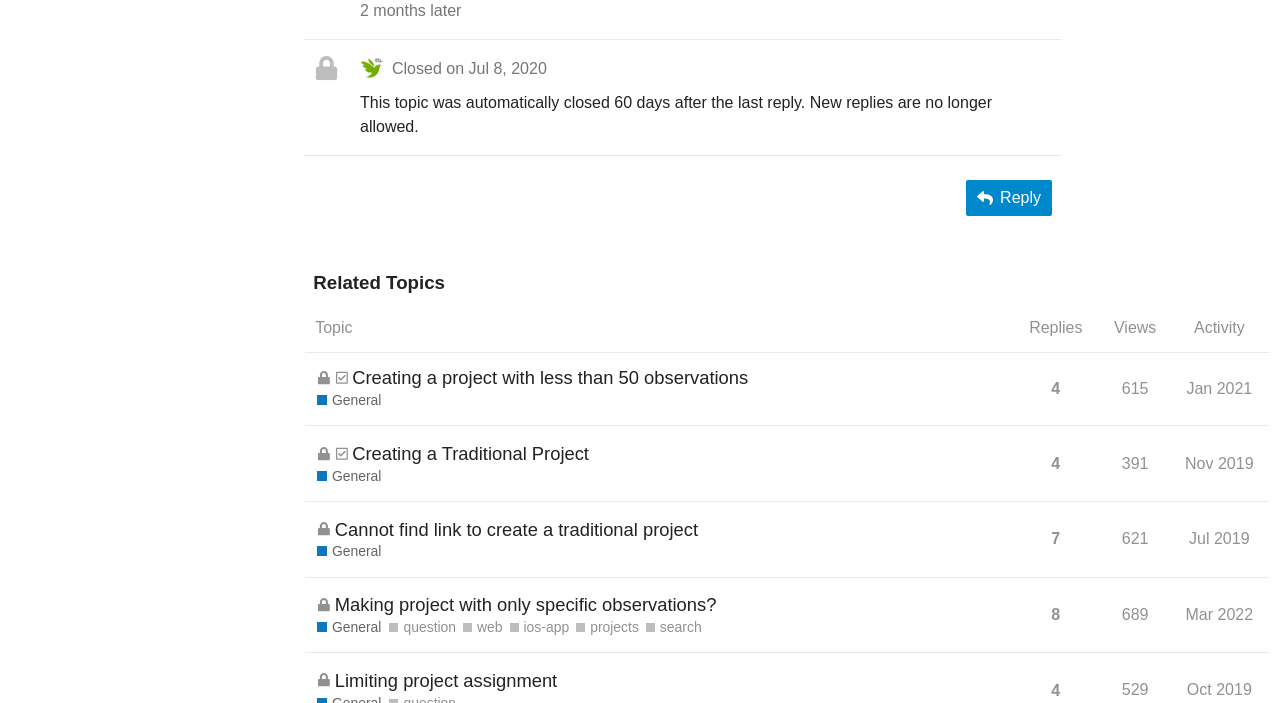Answer the following in one word or a short phrase: 
How many replies does the first topic have?

4 replies